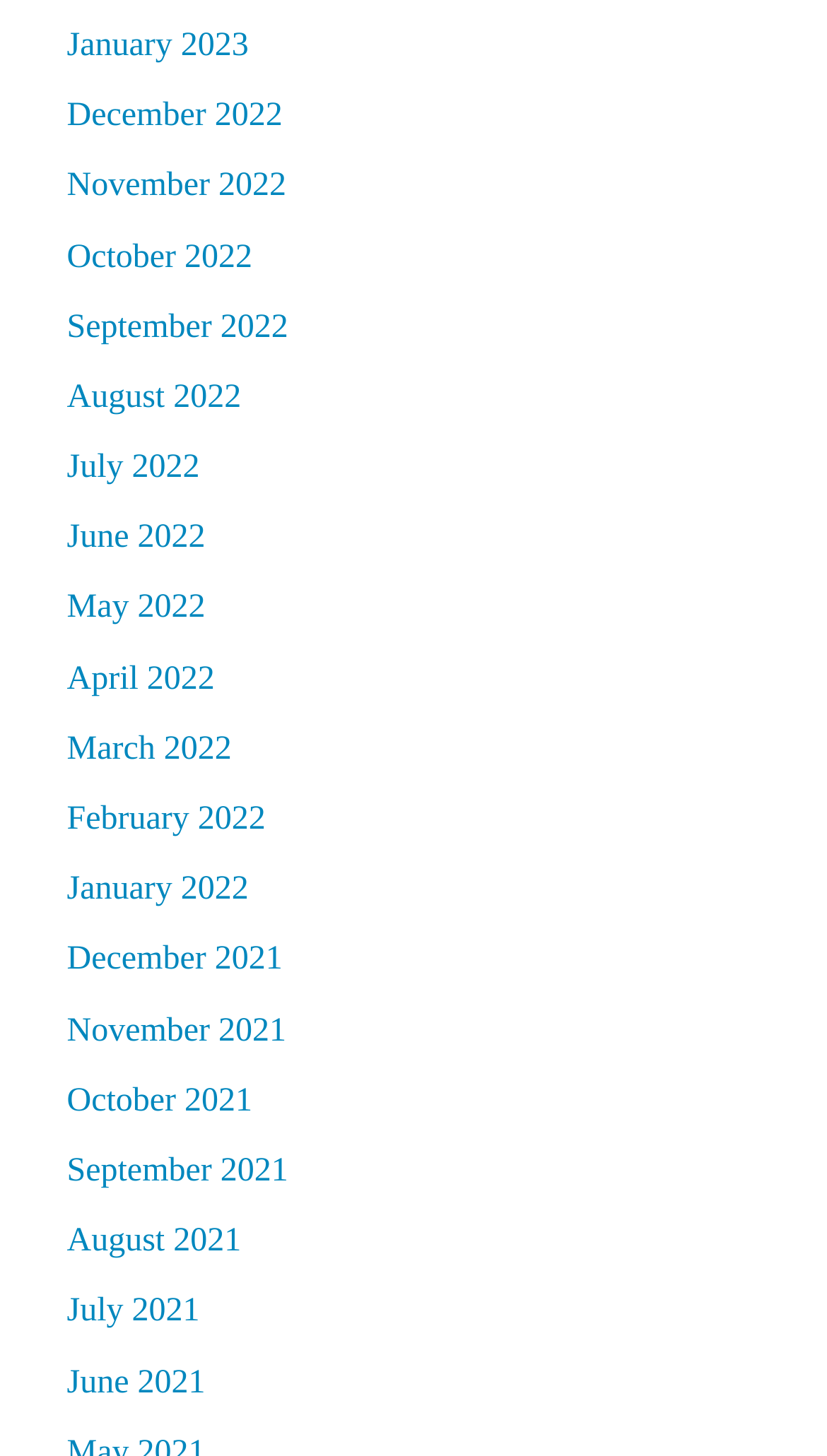Please locate the bounding box coordinates of the element that should be clicked to complete the given instruction: "view January 2023".

[0.081, 0.019, 0.301, 0.044]